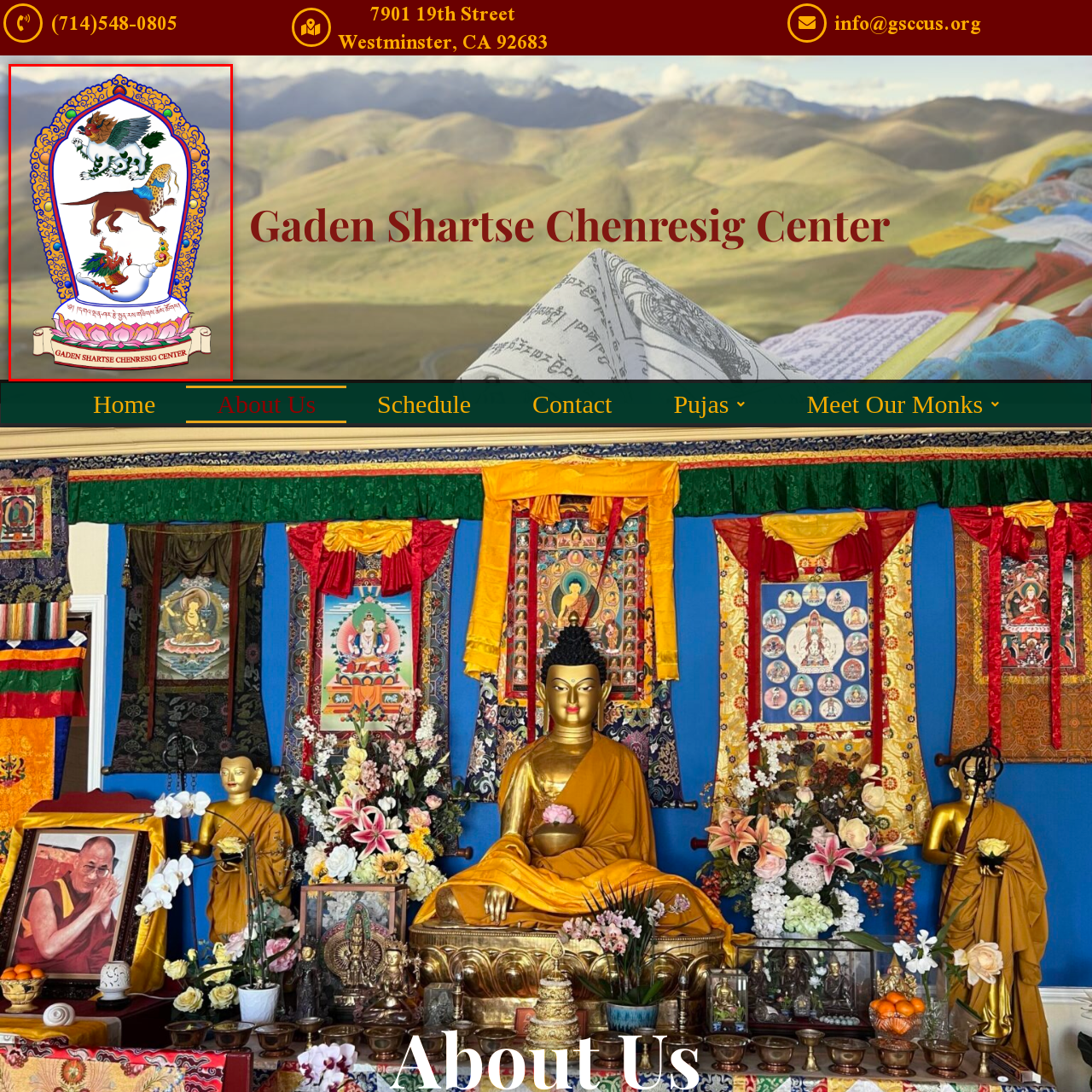Look at the image enclosed within the red outline and answer the question with a single word or phrase:
What does the griffin represent?

Strength and protection